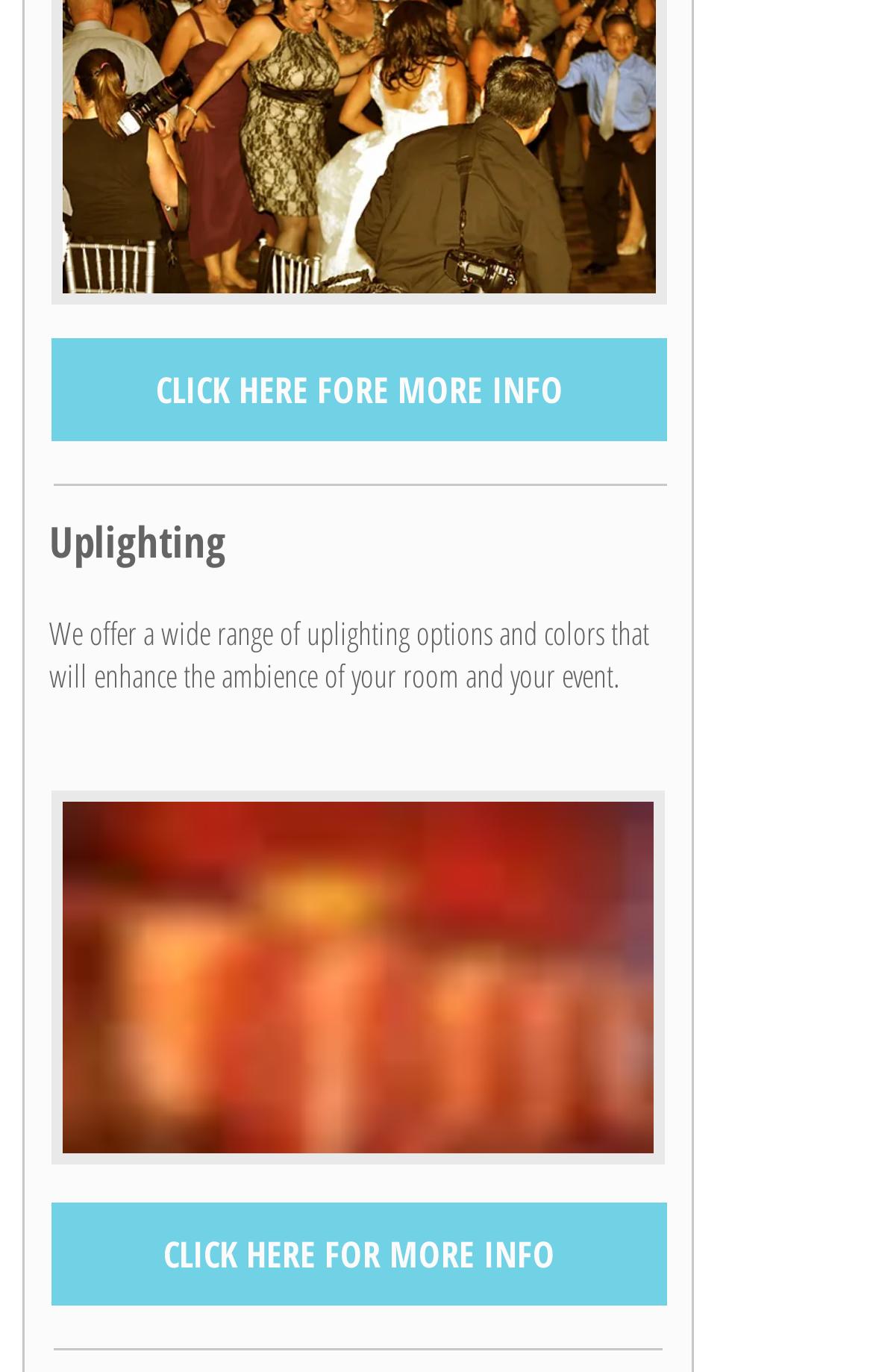Bounding box coordinates must be specified in the format (top-left x, top-left y, bottom-right x, bottom-right y). All values should be floating point numbers between 0 and 1. What are the bounding box coordinates of the UI element described as: Fresh From India

None